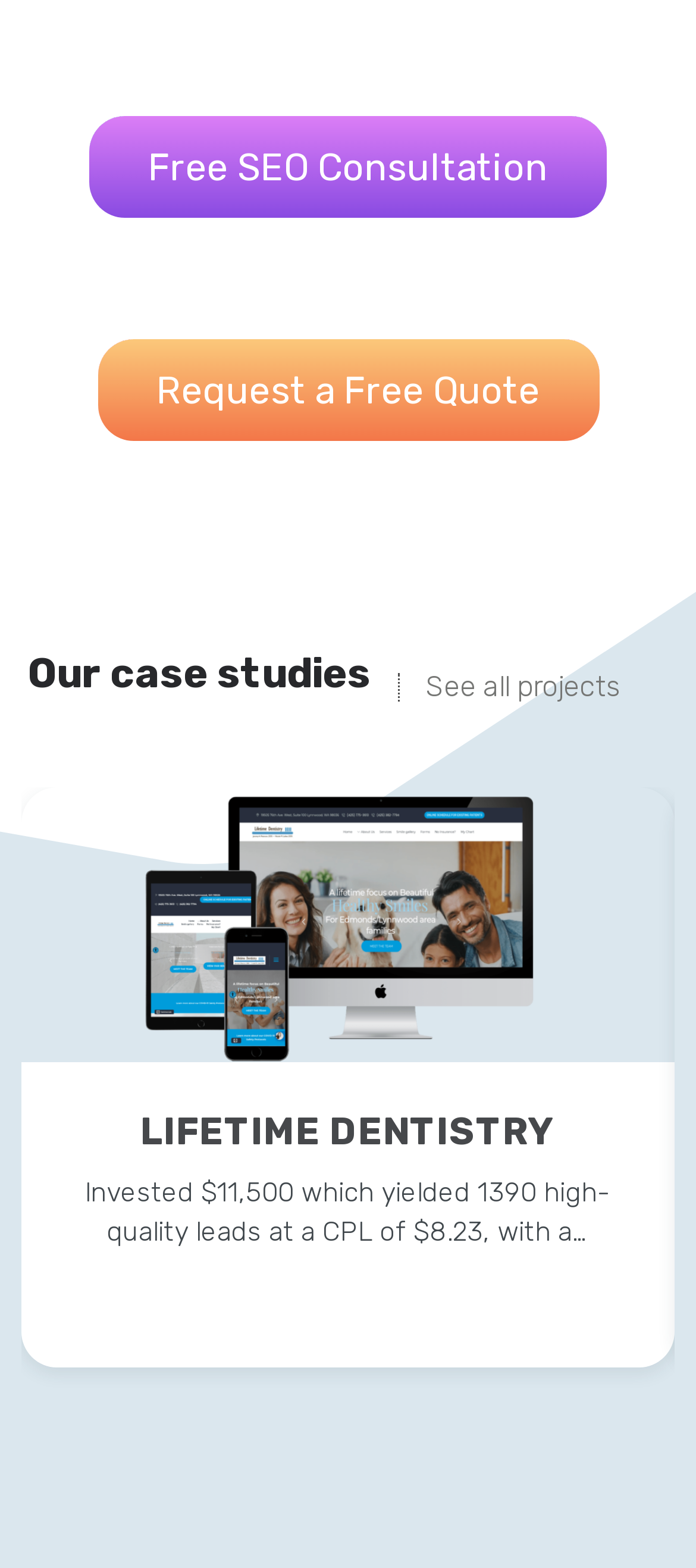Respond to the question below with a single word or phrase:
What is the purpose of the 'Request a Free Quote' link?

To request a quote